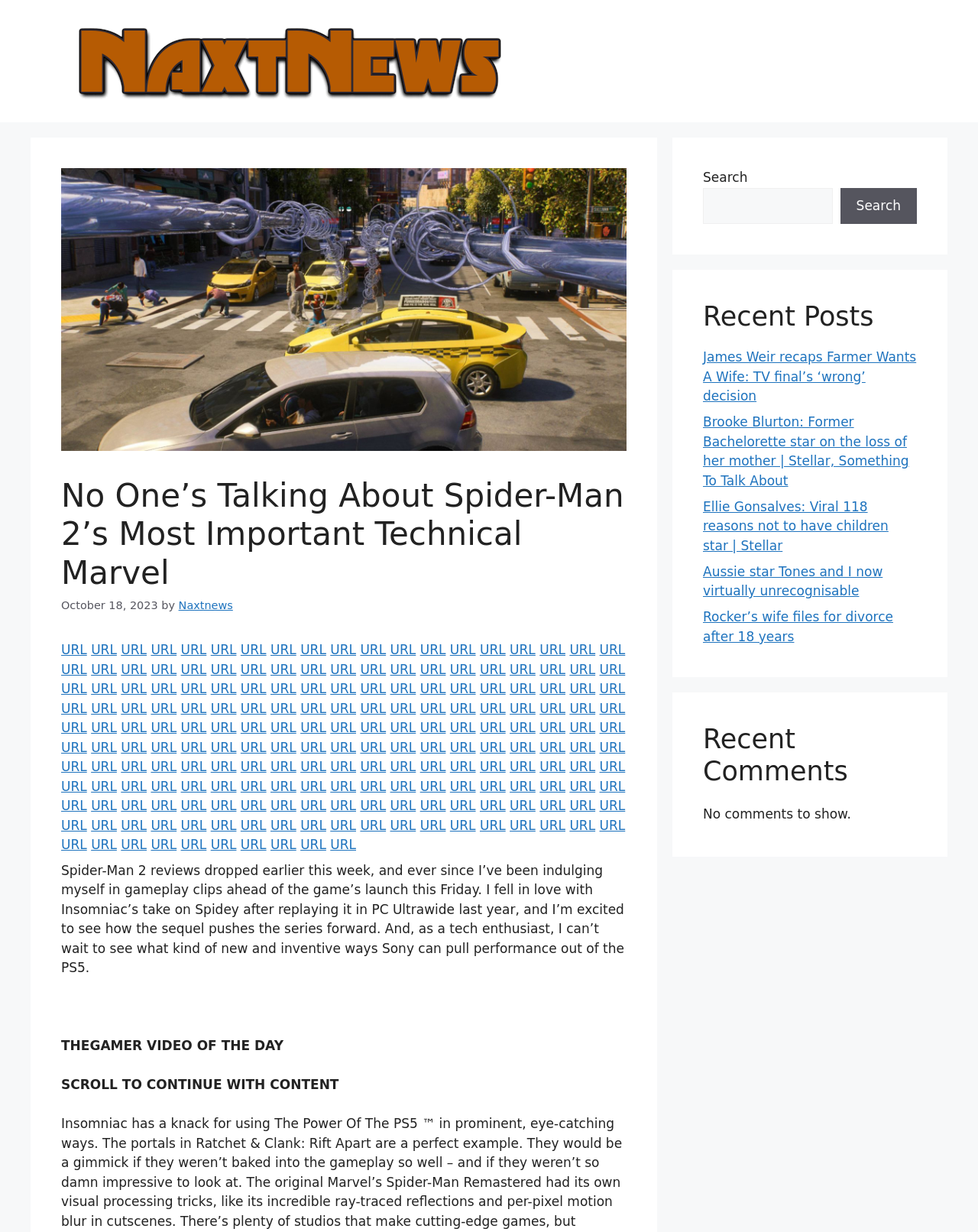Specify the bounding box coordinates of the element's region that should be clicked to achieve the following instruction: "Make a gift". The bounding box coordinates consist of four float numbers between 0 and 1, in the format [left, top, right, bottom].

None